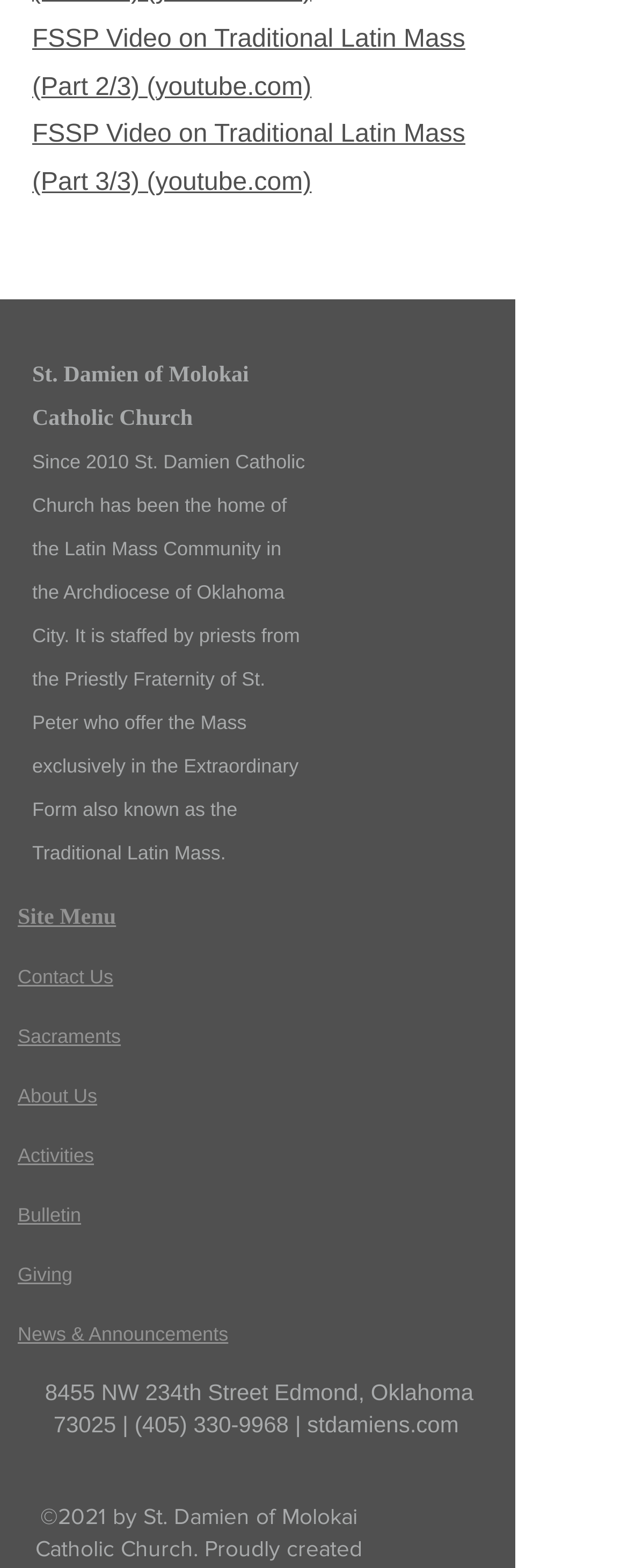Find the bounding box coordinates of the area to click in order to follow the instruction: "Subscribe".

None